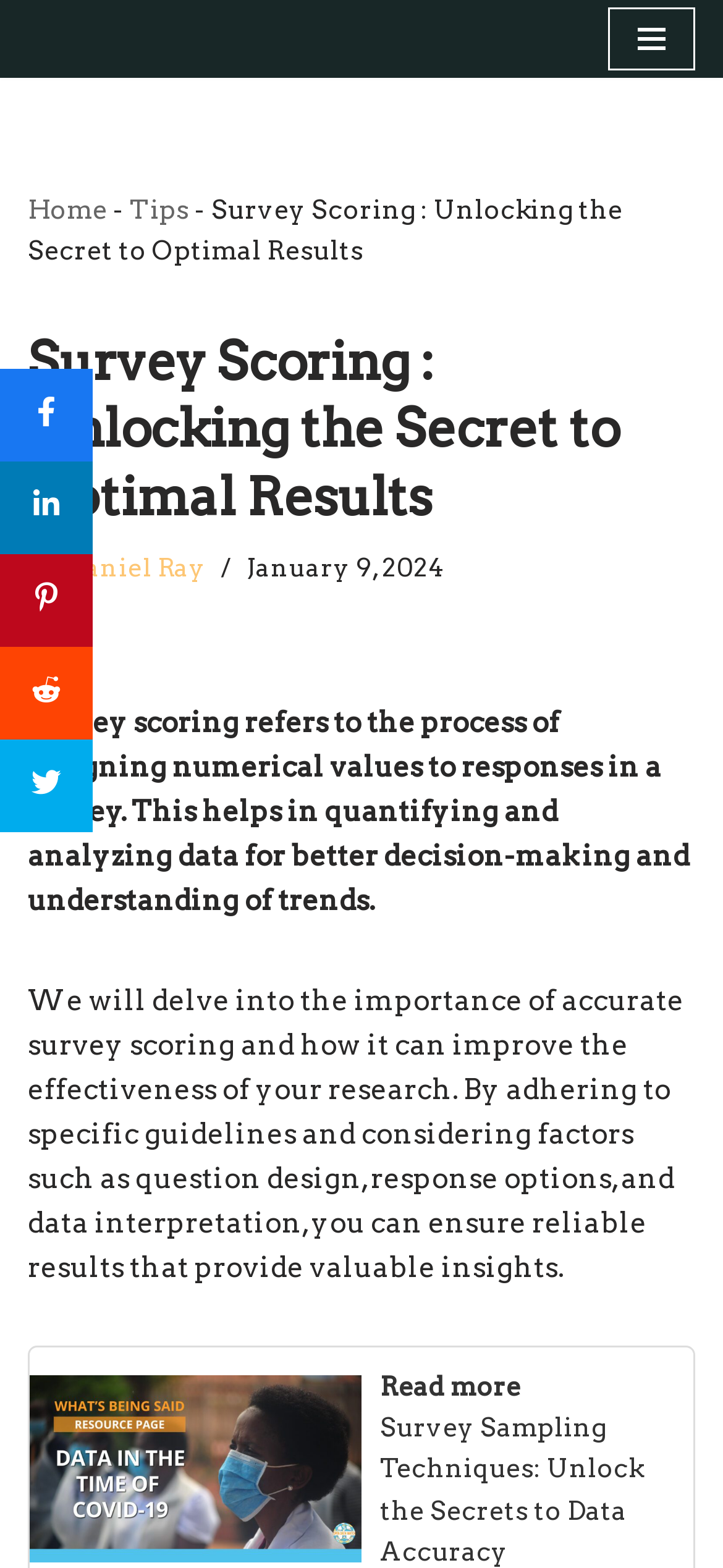Identify and provide the bounding box for the element described by: "Tips".

[0.179, 0.124, 0.262, 0.143]